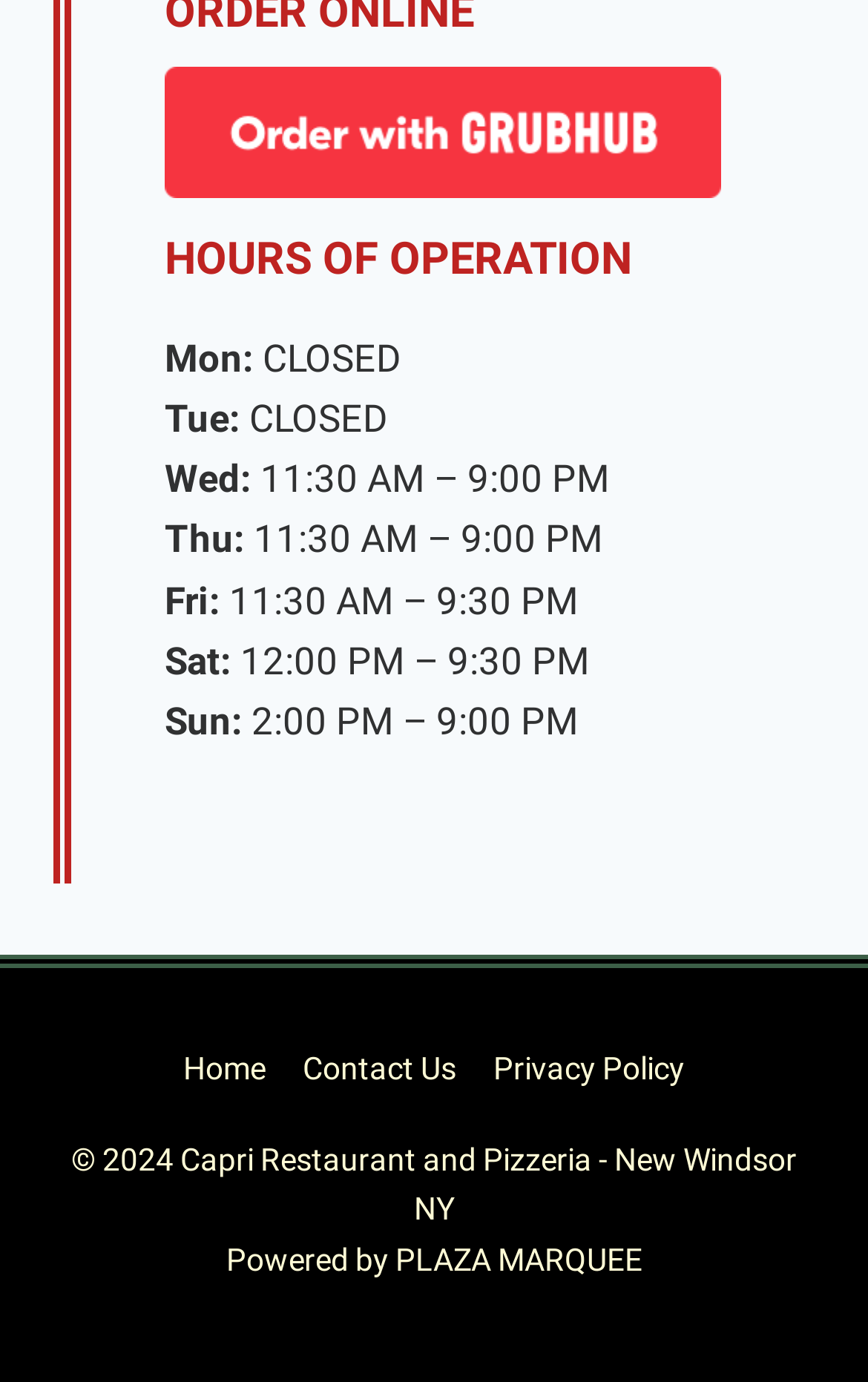Show the bounding box coordinates for the HTML element described as: "PLAZA MARQUEE".

[0.455, 0.898, 0.74, 0.924]